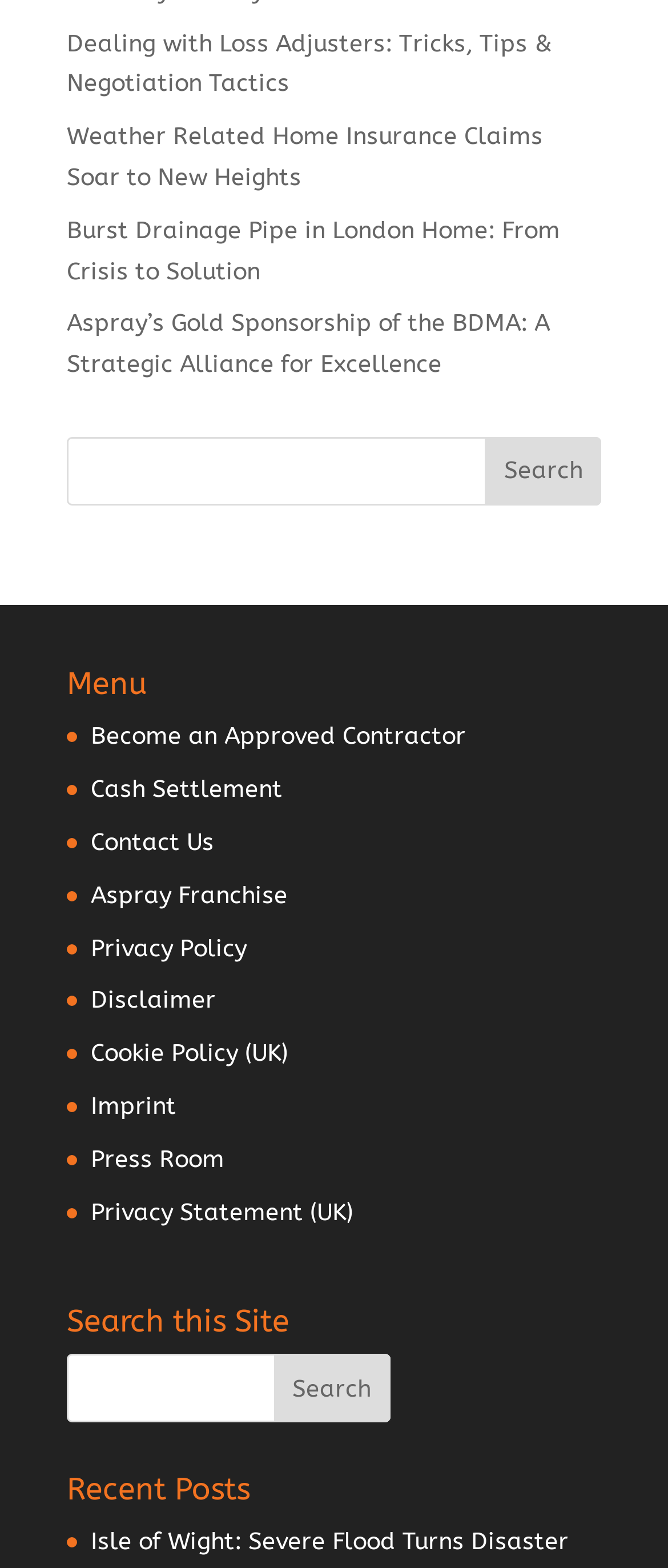Show the bounding box coordinates of the region that should be clicked to follow the instruction: "Search for a topic."

[0.1, 0.279, 0.9, 0.322]